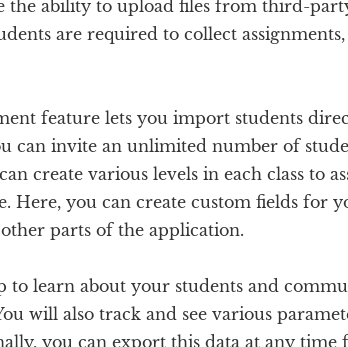Can users access various lessons within a course?
Please respond to the question with a detailed and thorough explanation.

According to the caption, the platform's user-friendly navigation system allows instructors and students to seamlessly access various lessons within a course, facilitating quick transitions without needing to return to the main course page, which confirms that users can access various lessons within a course.